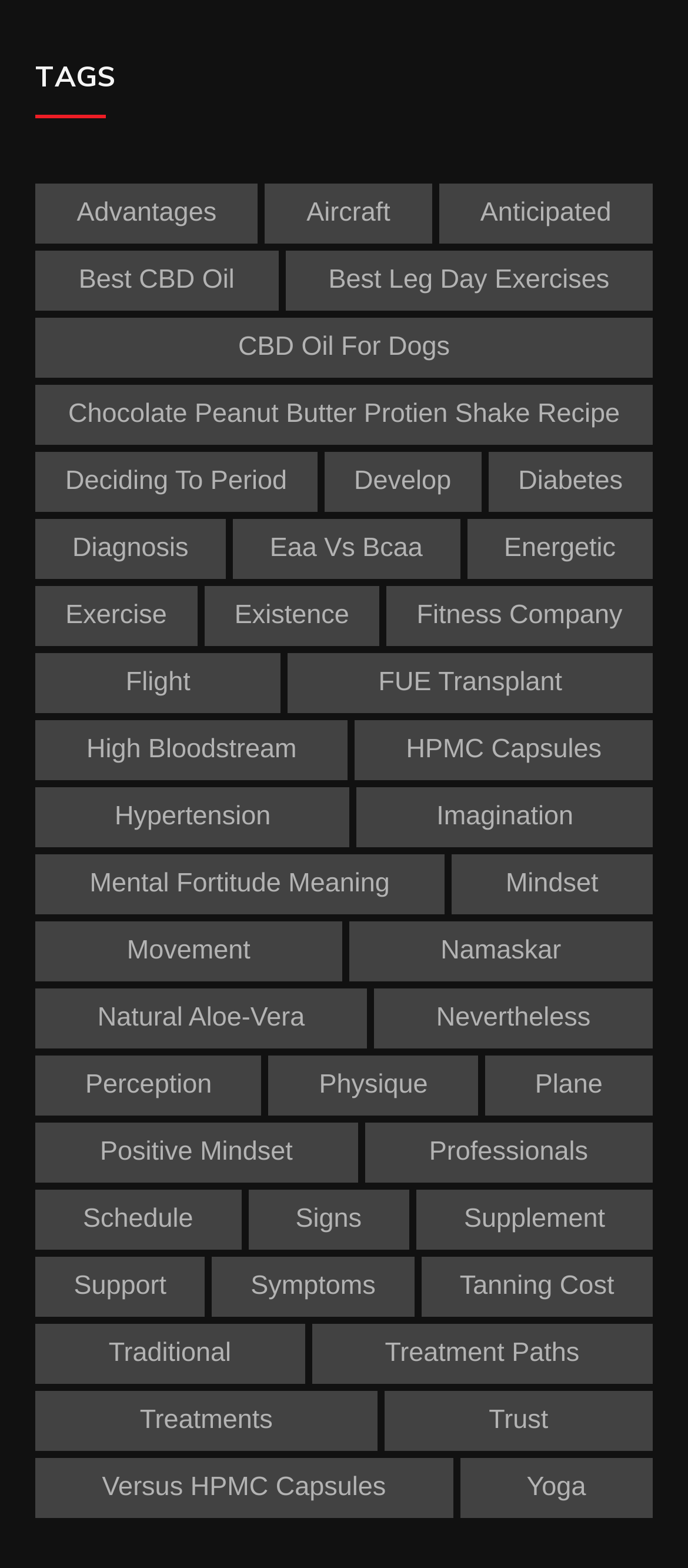Please locate the bounding box coordinates for the element that should be clicked to achieve the following instruction: "learn about 'Positive Mindset'". Ensure the coordinates are given as four float numbers between 0 and 1, i.e., [left, top, right, bottom].

[0.145, 0.724, 0.425, 0.744]